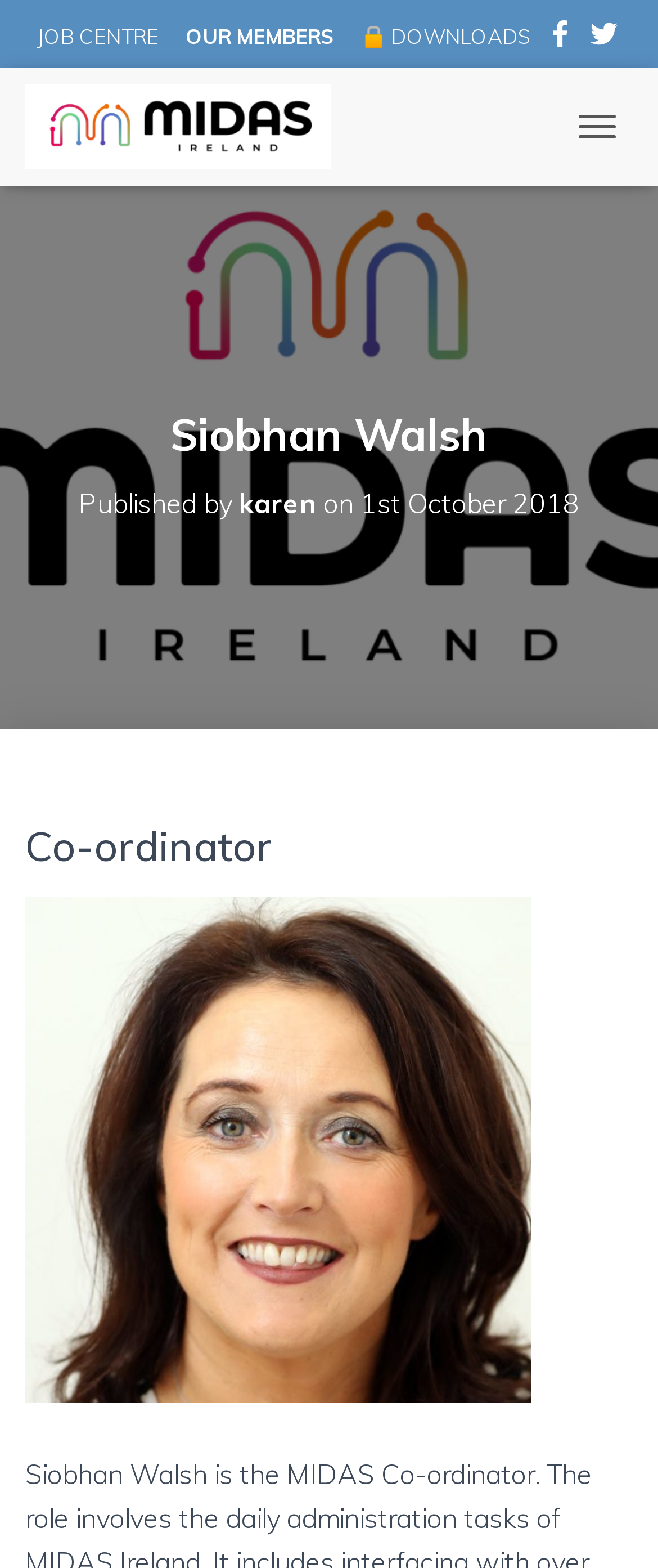What is the name of the person on this webpage?
Please give a detailed and thorough answer to the question, covering all relevant points.

The webpage has a heading element with the text 'Siobhan Walsh', which suggests that the webpage is about this person.